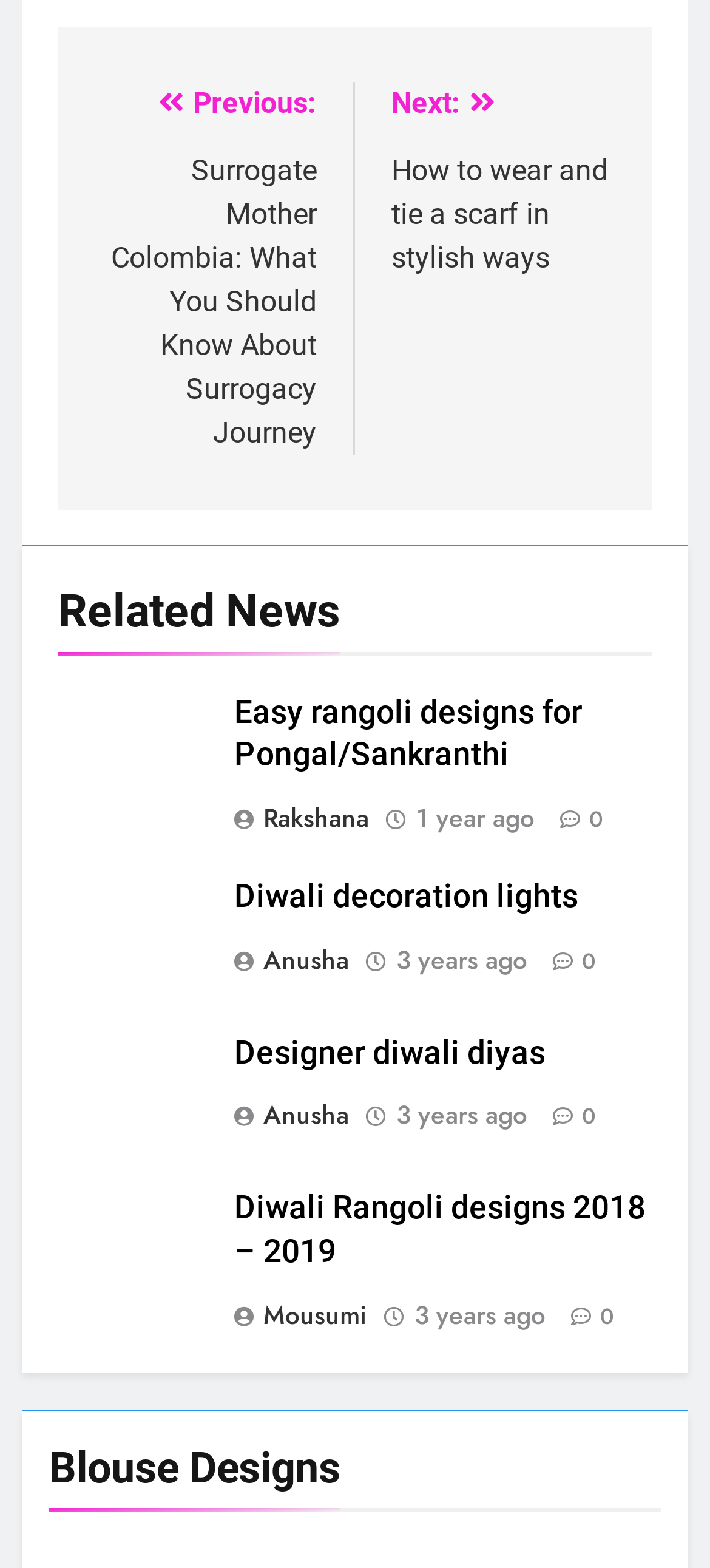Please identify the bounding box coordinates of the element's region that needs to be clicked to fulfill the following instruction: "Explore 'Designer diwali diyas'". The bounding box coordinates should consist of four float numbers between 0 and 1, i.e., [left, top, right, bottom].

[0.329, 0.659, 0.768, 0.682]